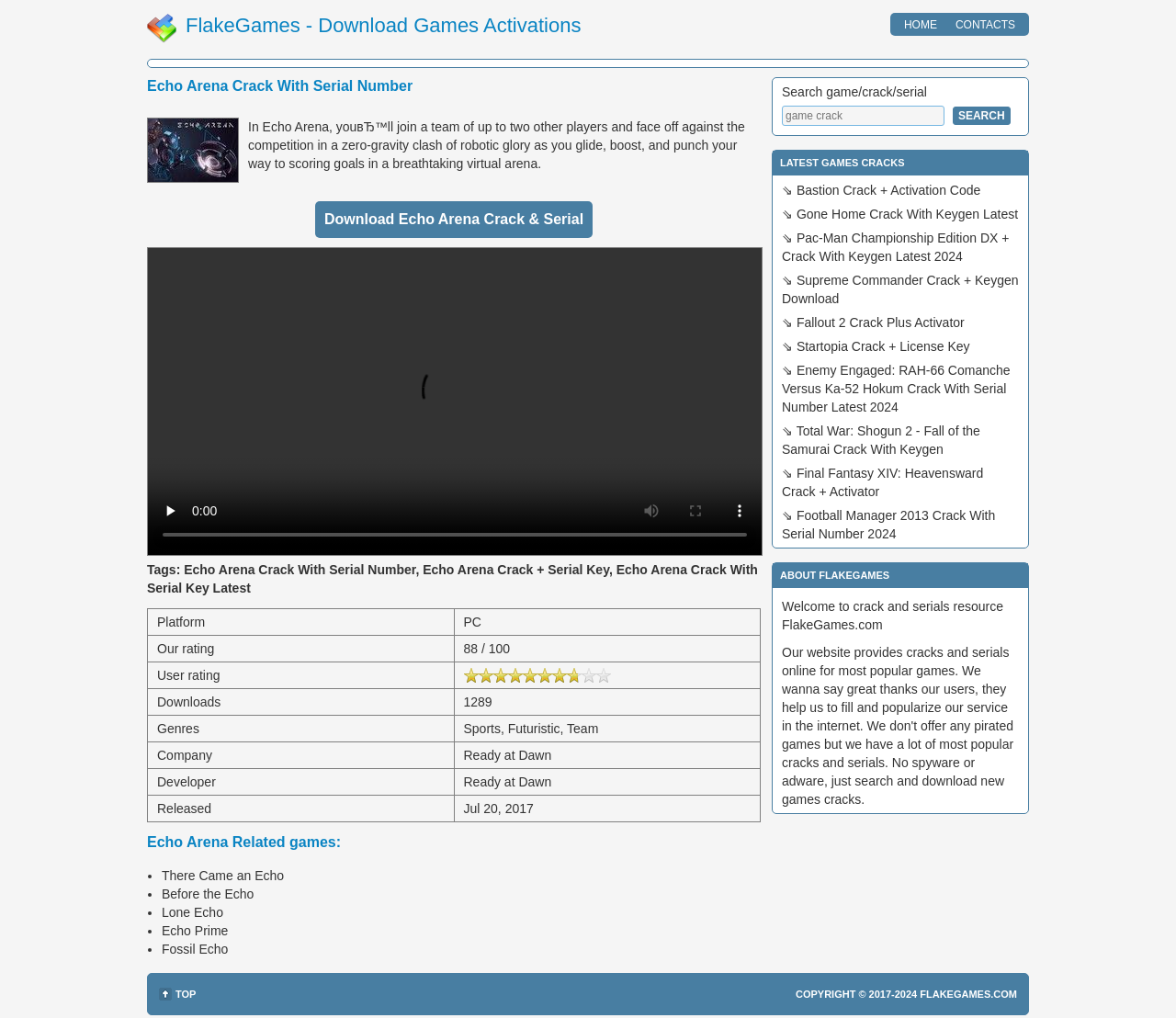Determine the bounding box coordinates of the section I need to click to execute the following instruction: "Check the latest games cracks". Provide the coordinates as four float numbers between 0 and 1, i.e., [left, top, right, bottom].

[0.657, 0.148, 0.874, 0.172]